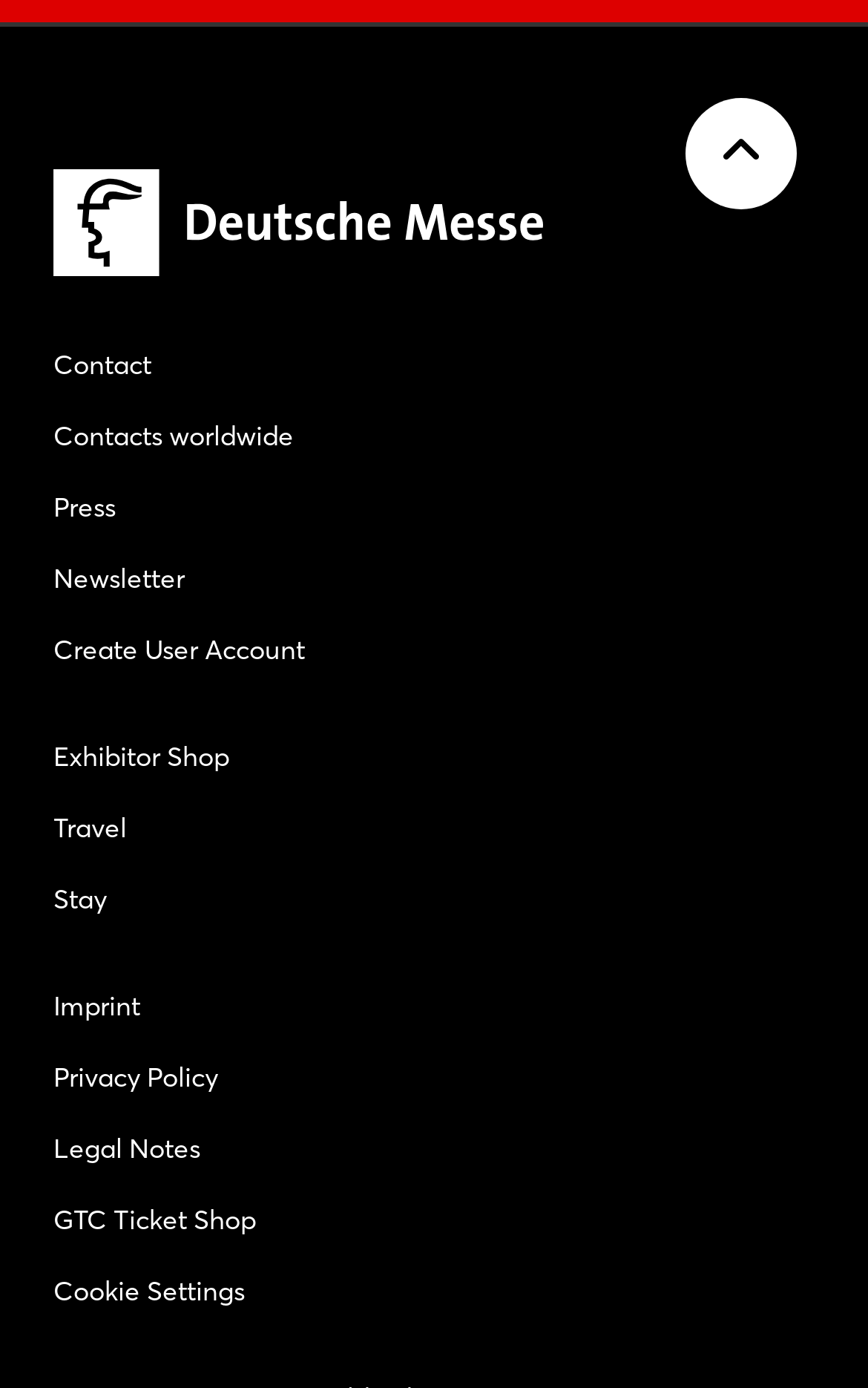Reply to the question with a single word or phrase:
Is there an image on the webpage?

Yes